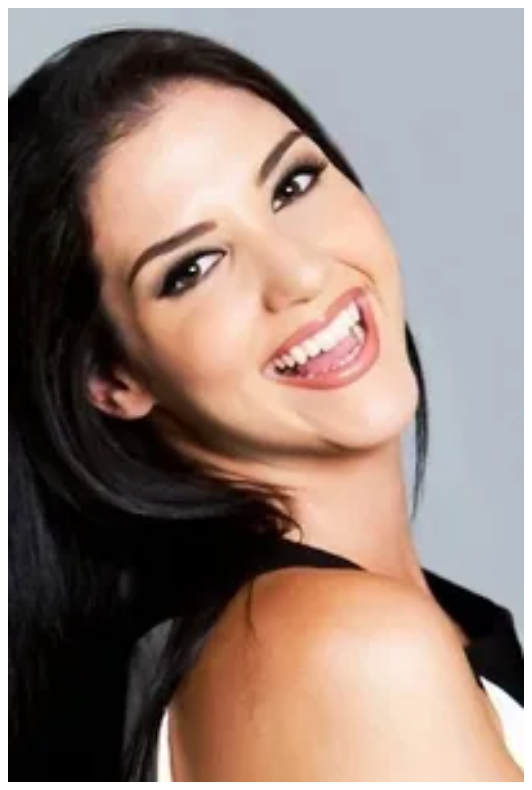Is the woman wearing a top that matches her hair color?
Using the visual information, answer the question in a single word or phrase.

No